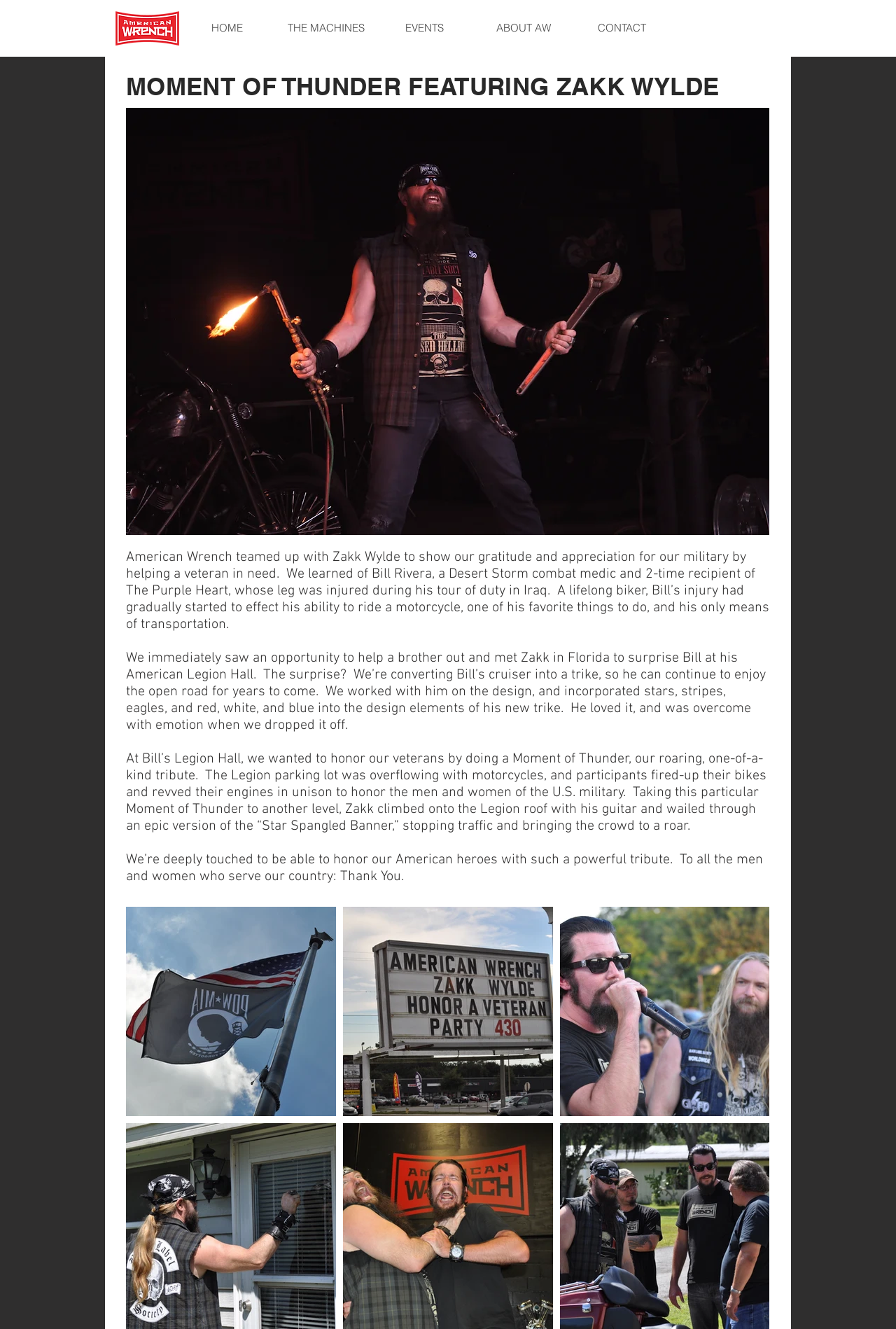Use a single word or phrase to answer the question: What is the name of the award mentioned in the text?

The Purple Heart